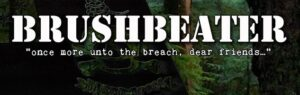What is the source of the quote?
Could you please answer the question thoroughly and with as much detail as possible?

The caption does not provide information about the author or source of the quote 'once more unto the breach, dear friends...', so it is unknown.